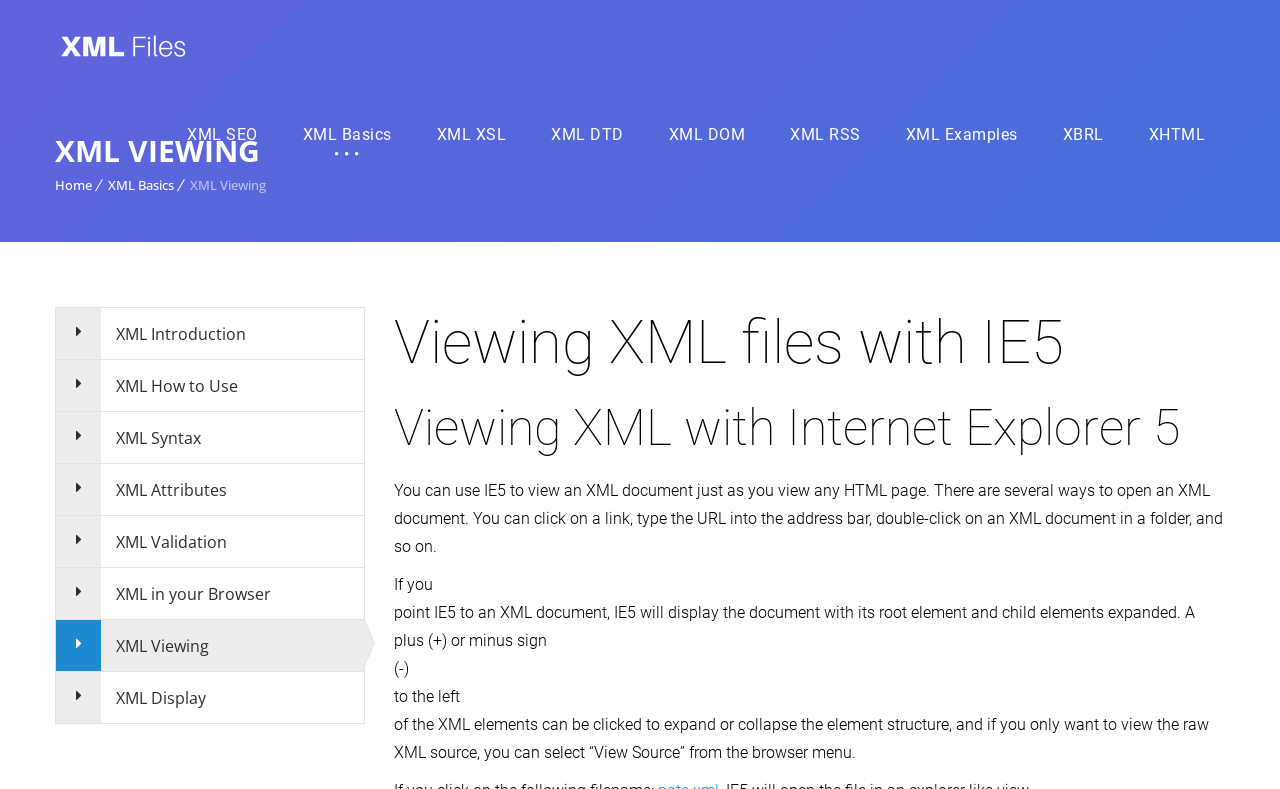Find the bounding box coordinates of the clickable element required to execute the following instruction: "Go to XML Basics page". Provide the coordinates as four float numbers between 0 and 1, i.e., [left, top, right, bottom].

[0.084, 0.223, 0.136, 0.246]